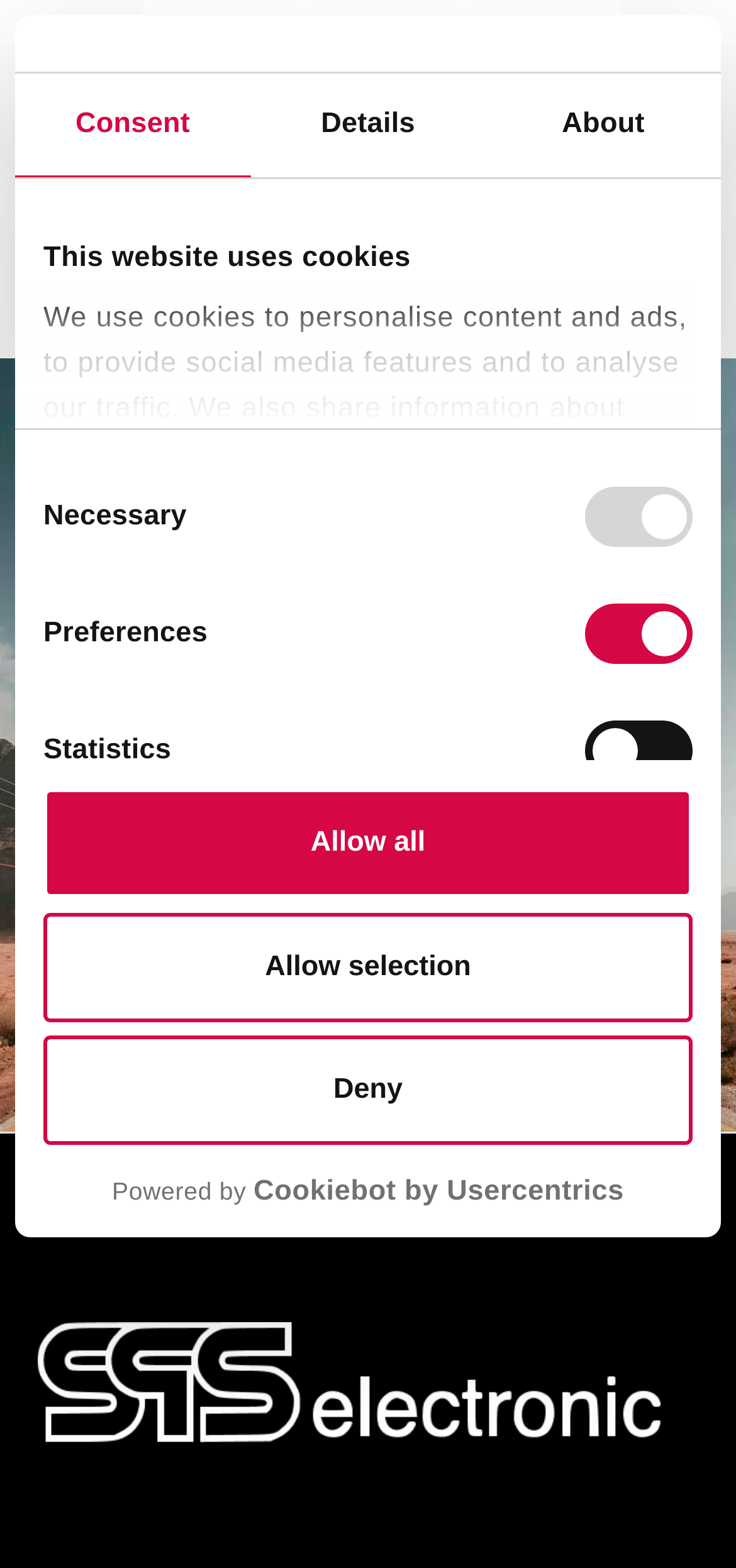From the details in the image, provide a thorough response to the question: How many tabs are available in the cookie consent dialog?

The cookie consent dialog has three tabs: 'Consent', 'Details', and 'About'. These tabs are located in the tablist element within the dialog.